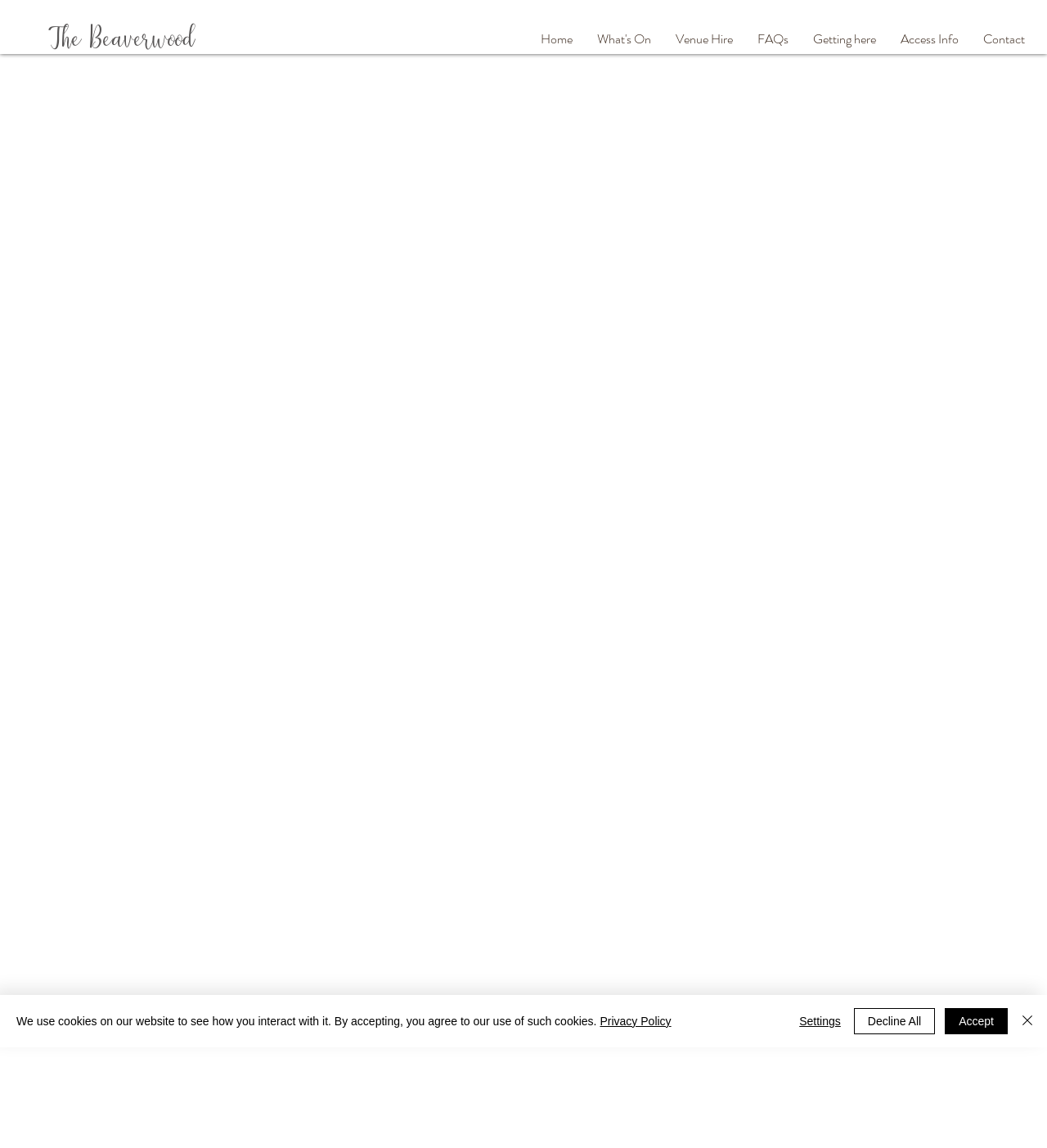Create a detailed description of the webpage's content and layout.

The webpage is about the Pat McManus Band, an Irish Power Trio led by former Mama's Boys and Celtus guitarist/violinist, singer, and songwriter Pat McManus. 

At the top left of the page, there is a link to "The Beaverwood". On the top right, there is a navigation menu labeled "Site" with 7 links: "Home", "What's On", "Venue Hire", "FAQs", "Getting here", "Access Info", and "Contact". These links are aligned horizontally and evenly spaced.

At the bottom of the page, there is a prominent alert message that spans the entire width of the page. The message informs users about the website's use of cookies and provides a link to the "Privacy Policy". Below the message, there are three buttons: "Accept", "Decline All", and "Settings", which are aligned horizontally. To the right of these buttons, there is a "Close" button with a small "Close" icon.

Overall, the webpage has a simple and organized layout, with clear navigation and a prominent alert message at the bottom.